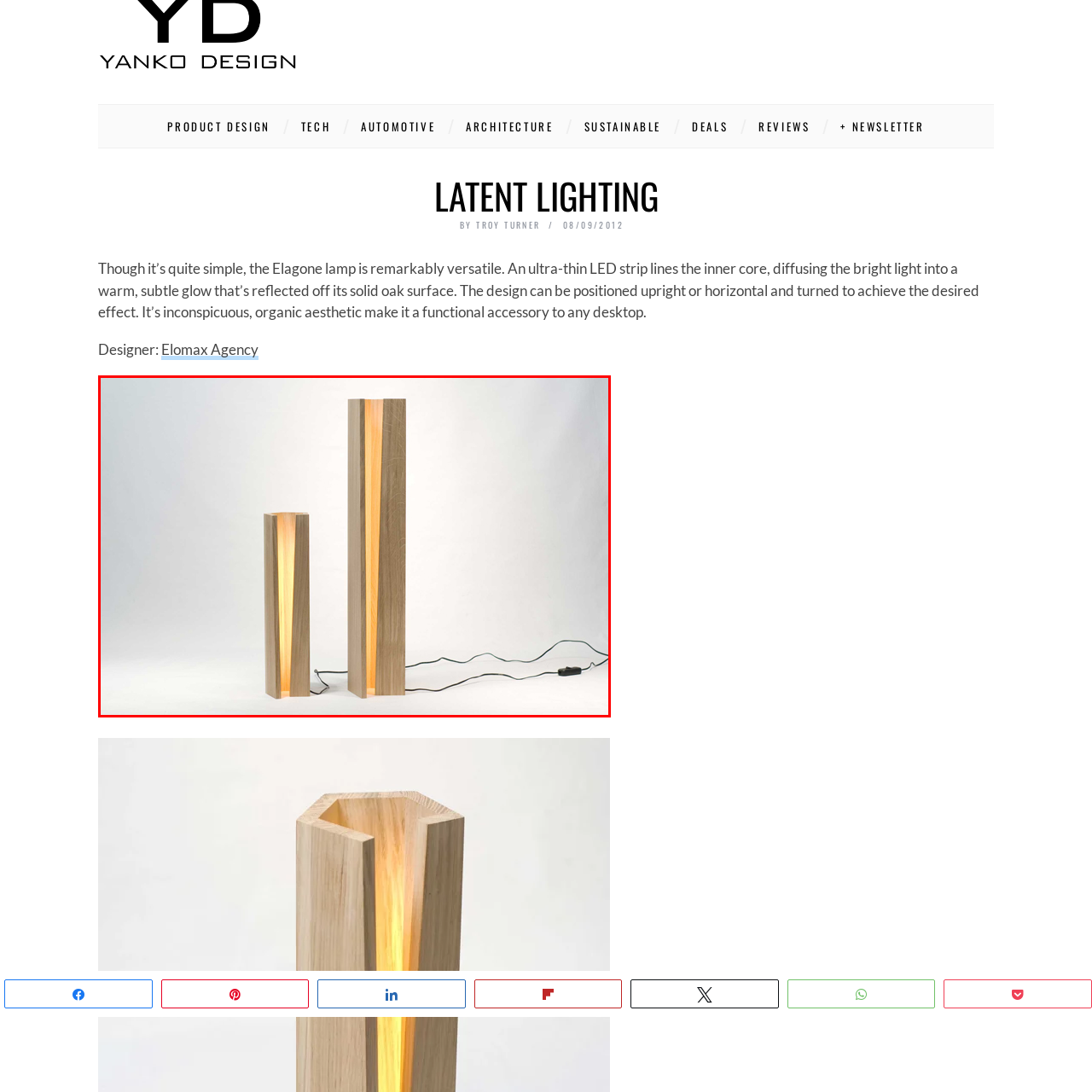Give an elaborate description of the visual elements within the red-outlined box.

The image features two striking wooden lamps designed by the Elomax Agency, showcasing a contemporary aesthetic that blends modern design with organic materials. The lamps, one tall and slender and the other shorter, share a common design element: a warm LED strip that runs vertically along their inner edges, emanating a soft, inviting glow. This illumination highlights the natural grain of the oak, making each piece both functional and decorative. The warm light contrasts beautifully with the solid wood, creating a cozy ambiance suitable for various settings, whether on a desk or as part of a living room decor. Their simple yet versatile design allows for placement in both upright or horizontal orientations, enhancing their adaptability in any space.